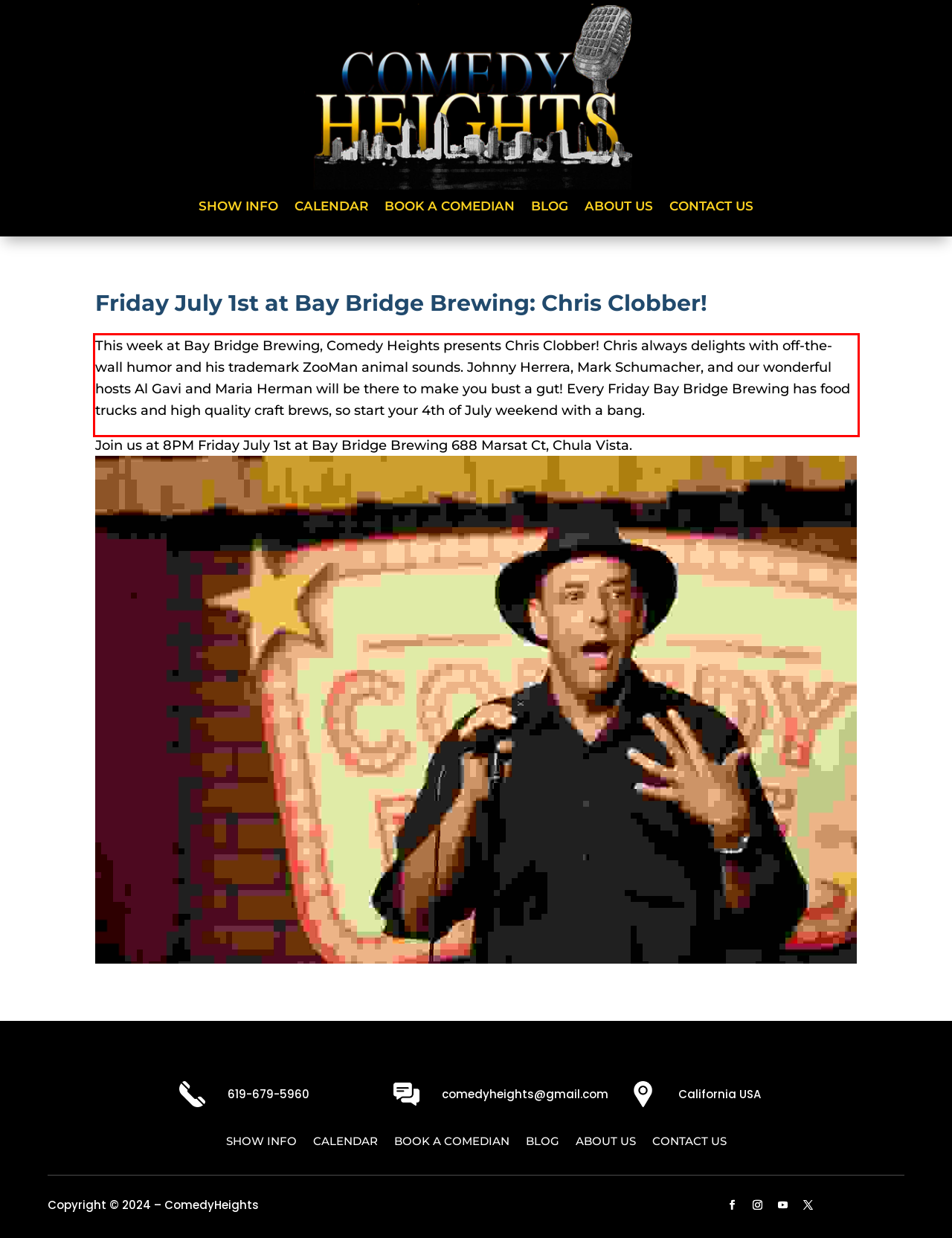The screenshot you have been given contains a UI element surrounded by a red rectangle. Use OCR to read and extract the text inside this red rectangle.

This week at Bay Bridge Brewing, Comedy Heights presents Chris Clobber! Chris always delights with off-the-wall humor and his trademark ZooMan animal sounds. Johnny Herrera, Mark Schumacher, and our wonderful hosts Al Gavi and Maria Herman will be there to make you bust a gut! Every Friday Bay Bridge Brewing has food trucks and high quality craft brews, so start your 4th of July weekend with a bang.